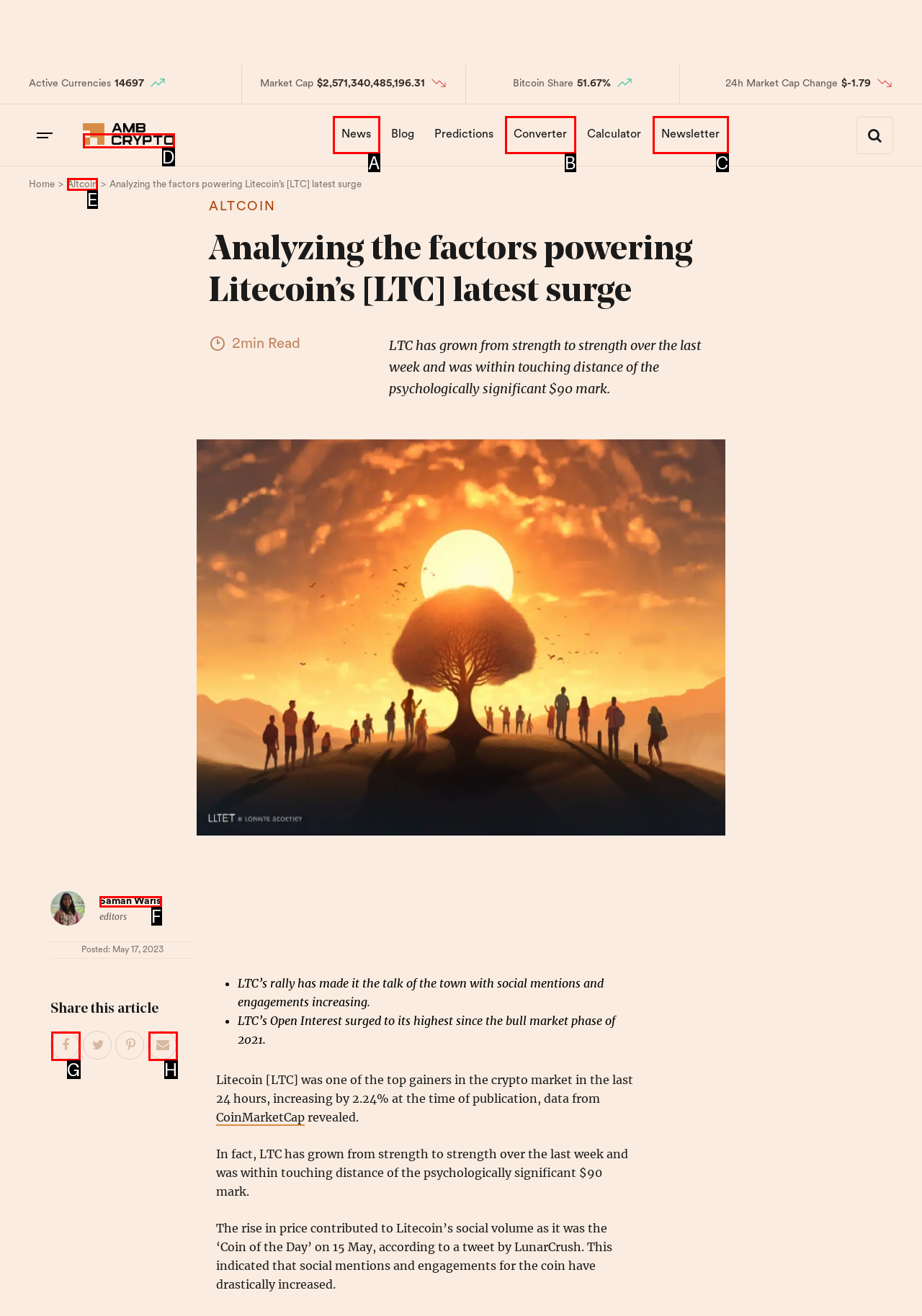Select the HTML element that fits the following description: aria-label="Email This Post"
Provide the letter of the matching option.

H